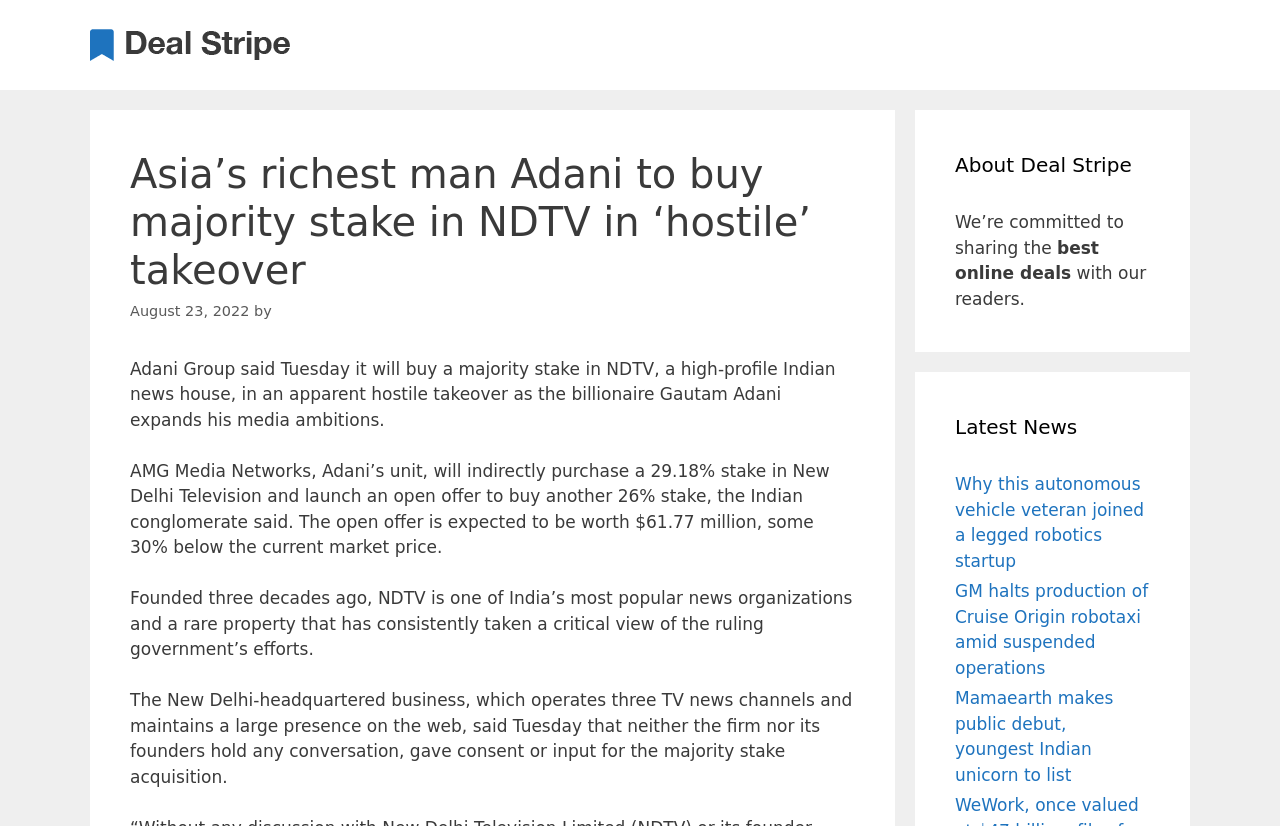Who is buying a majority stake in NDTV?
Using the image as a reference, give an elaborate response to the question.

According to the article, Adani Group said Tuesday it will buy a majority stake in NDTV, a high-profile Indian news house, in an apparent hostile takeover as the billionaire Gautam Adani expands his media ambitions.